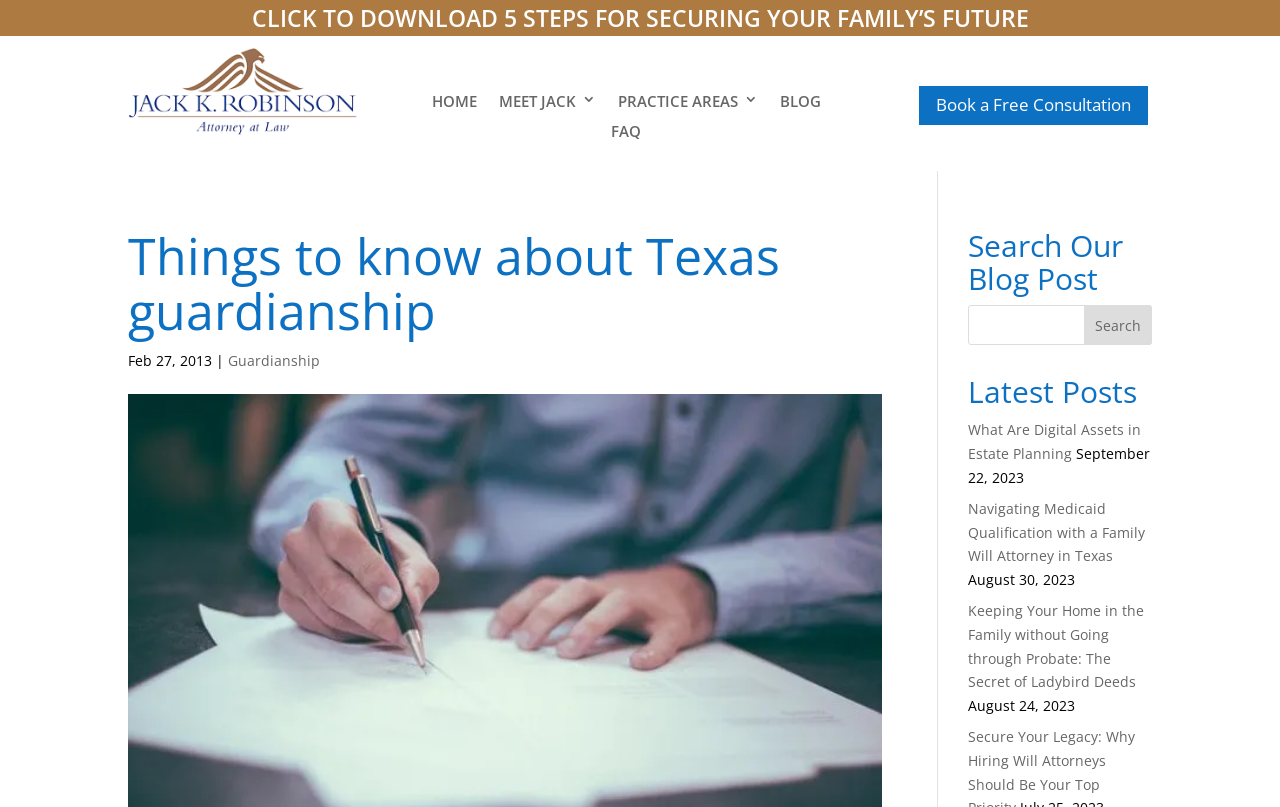Extract the bounding box coordinates for the HTML element that matches this description: "Book a Free Consultation". The coordinates should be four float numbers between 0 and 1, i.e., [left, top, right, bottom].

[0.718, 0.106, 0.897, 0.155]